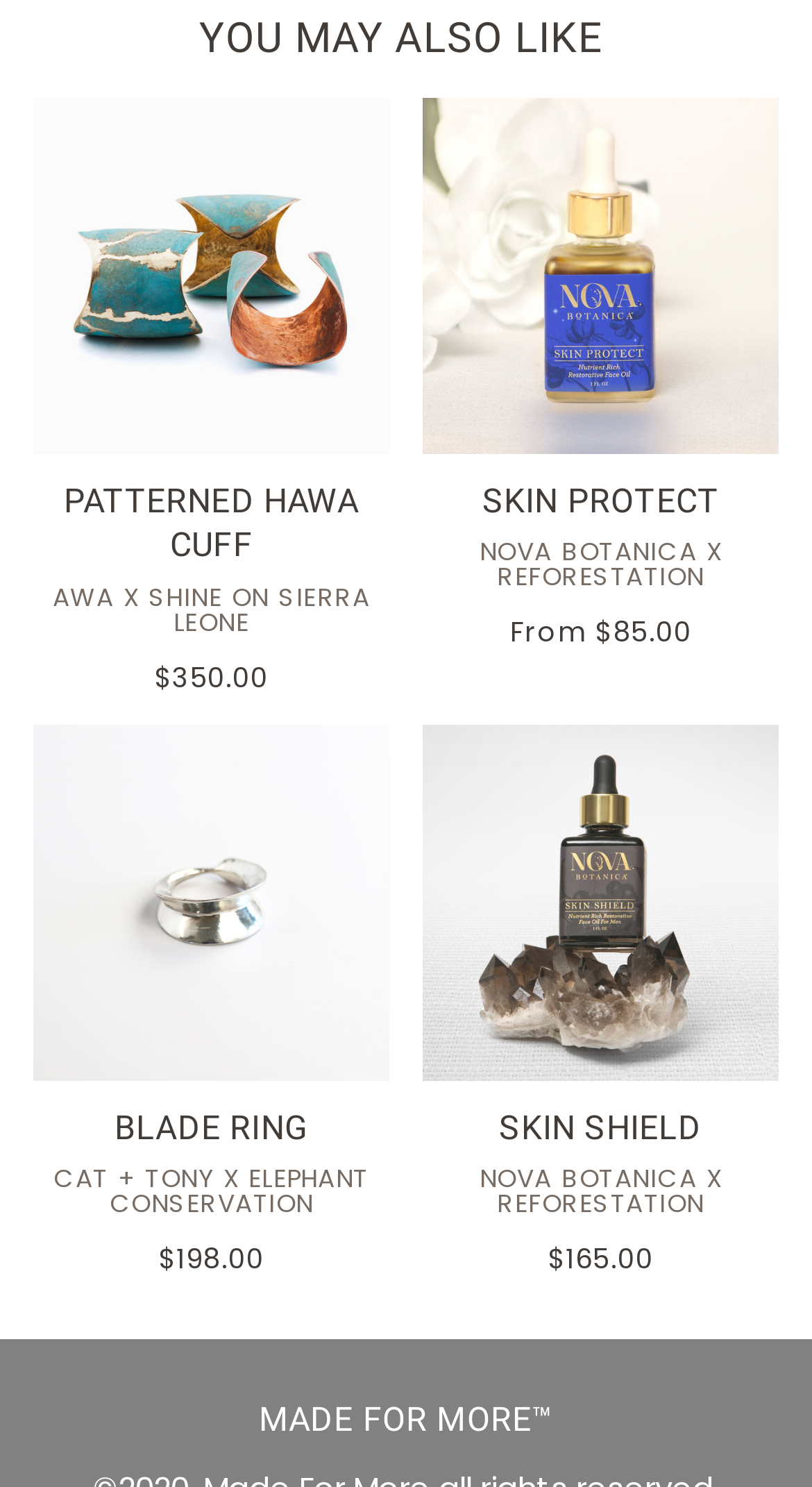Please identify the bounding box coordinates of the region to click in order to complete the given instruction: "Check out Blade Ring". The coordinates should be four float numbers between 0 and 1, i.e., [left, top, right, bottom].

[0.041, 0.487, 0.479, 0.726]